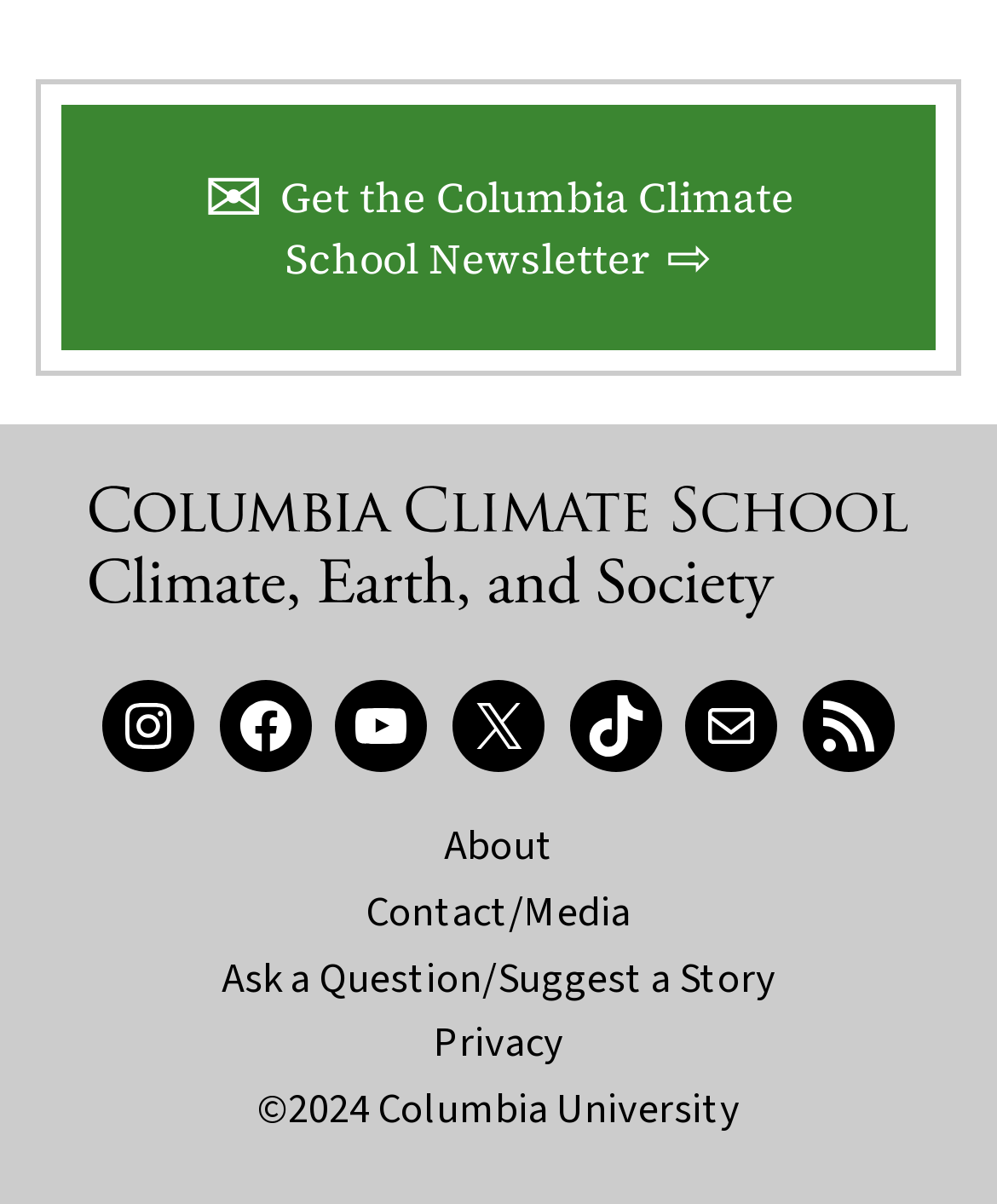Please specify the bounding box coordinates of the element that should be clicked to execute the given instruction: 'Contact the Columbia Climate School'. Ensure the coordinates are four float numbers between 0 and 1, expressed as [left, top, right, bottom].

[0.367, 0.732, 0.633, 0.781]